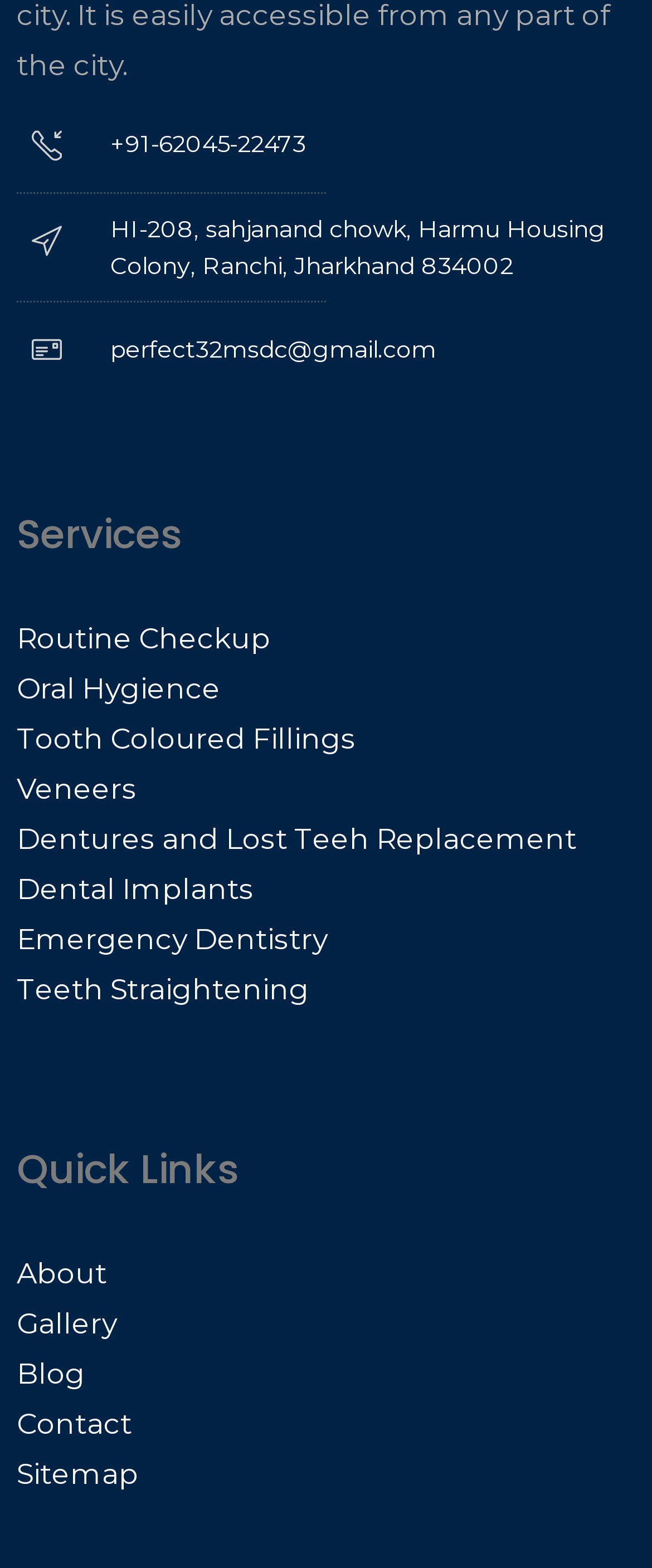Identify the bounding box for the described UI element: "Dentures and Lost Teeh Replacement".

[0.026, 0.514, 0.885, 0.536]